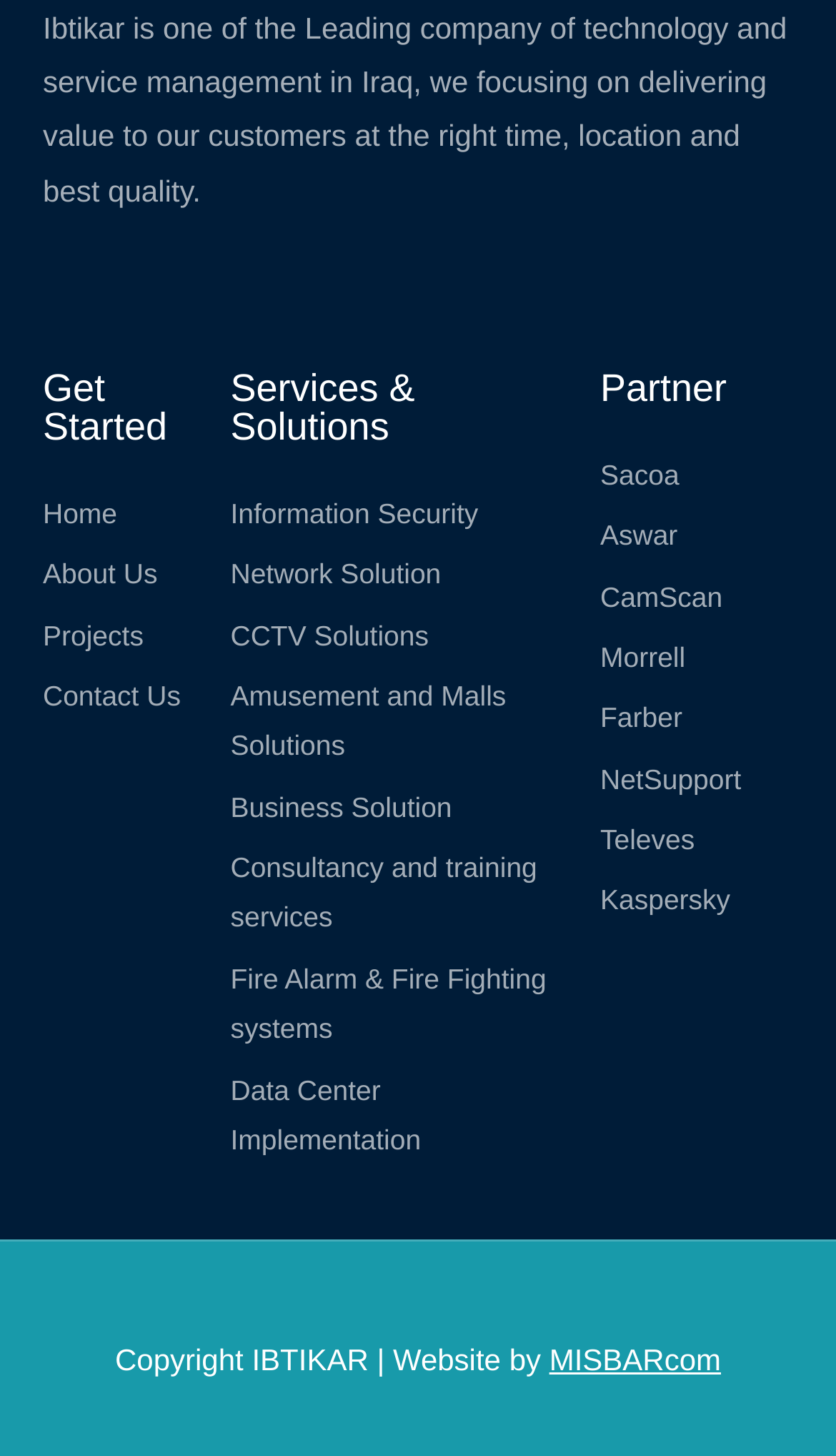Locate the bounding box coordinates of the segment that needs to be clicked to meet this instruction: "Visit MISBARcom".

[0.657, 0.923, 0.862, 0.946]